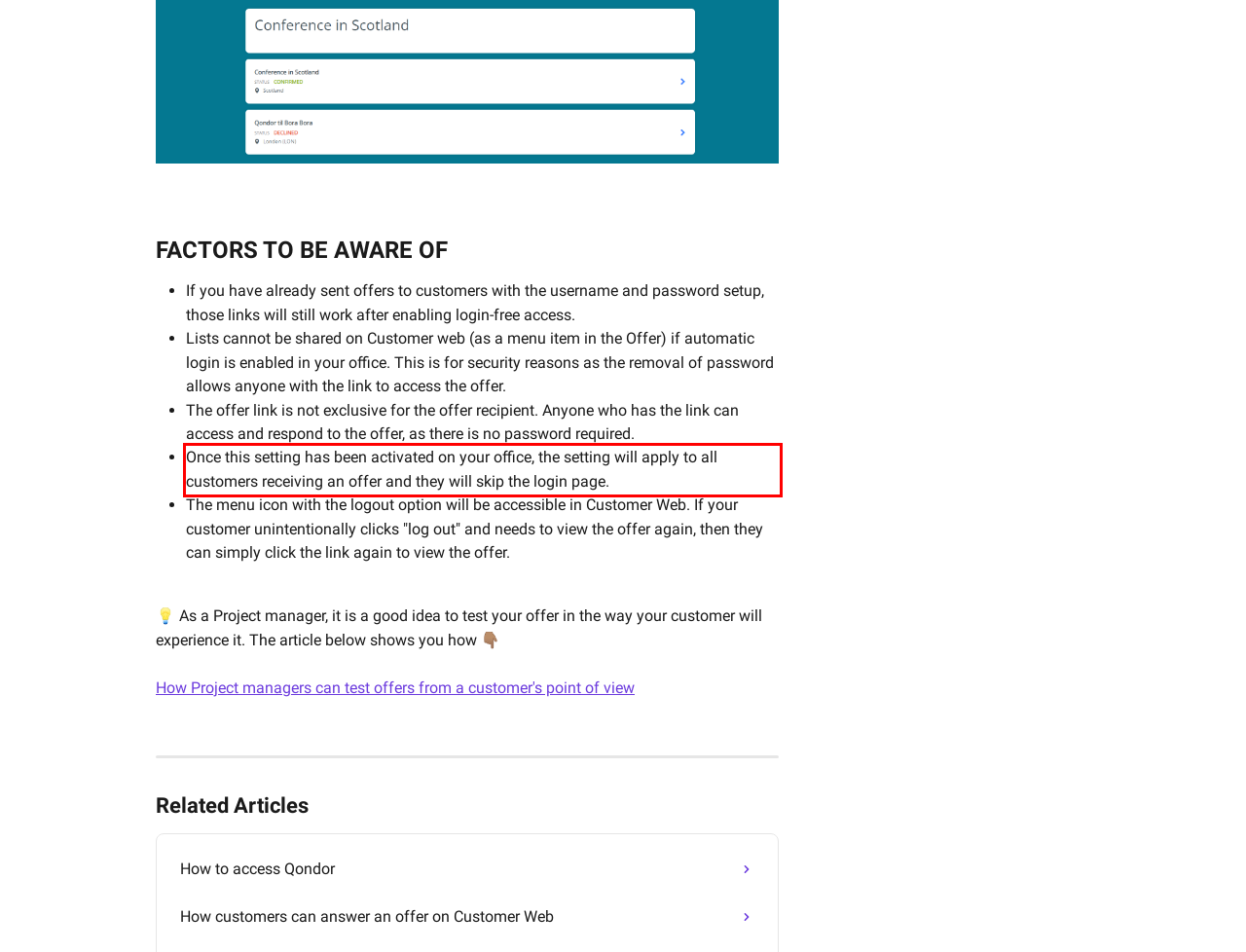Given a webpage screenshot with a red bounding box, perform OCR to read and deliver the text enclosed by the red bounding box.

Once this setting has been activated on your office, the setting will apply to all customers receiving an offer and they will skip the login page.